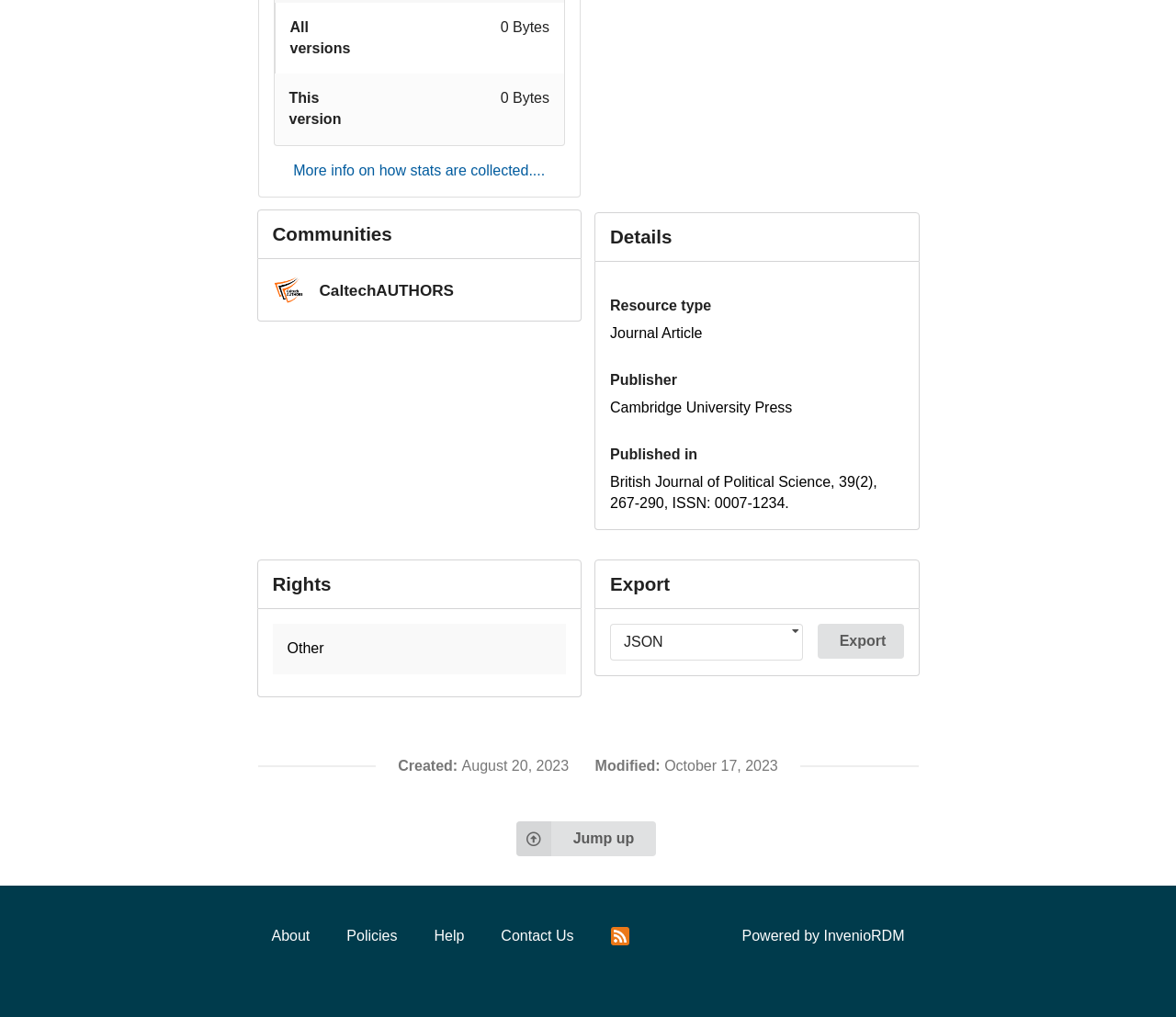Analyze the image and provide a detailed answer to the question: When was this resource created?

This answer can be obtained by looking at the 'Upload information' section of the webpage, where it is stated that the resource was 'Created:' on 'August 20, 2023'.